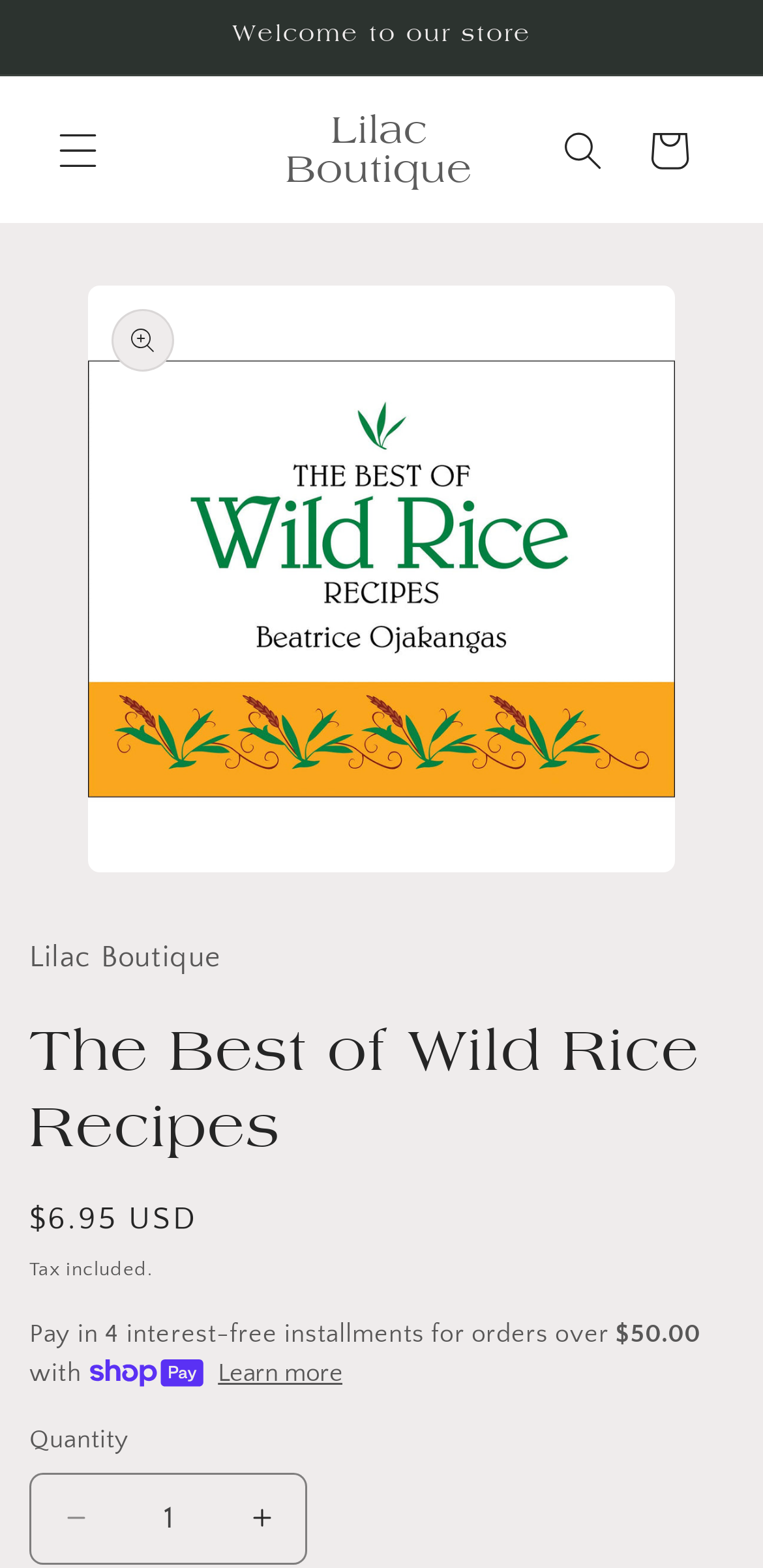Give a short answer using one word or phrase for the question:
What is the name of the payment method?

Shop Pay